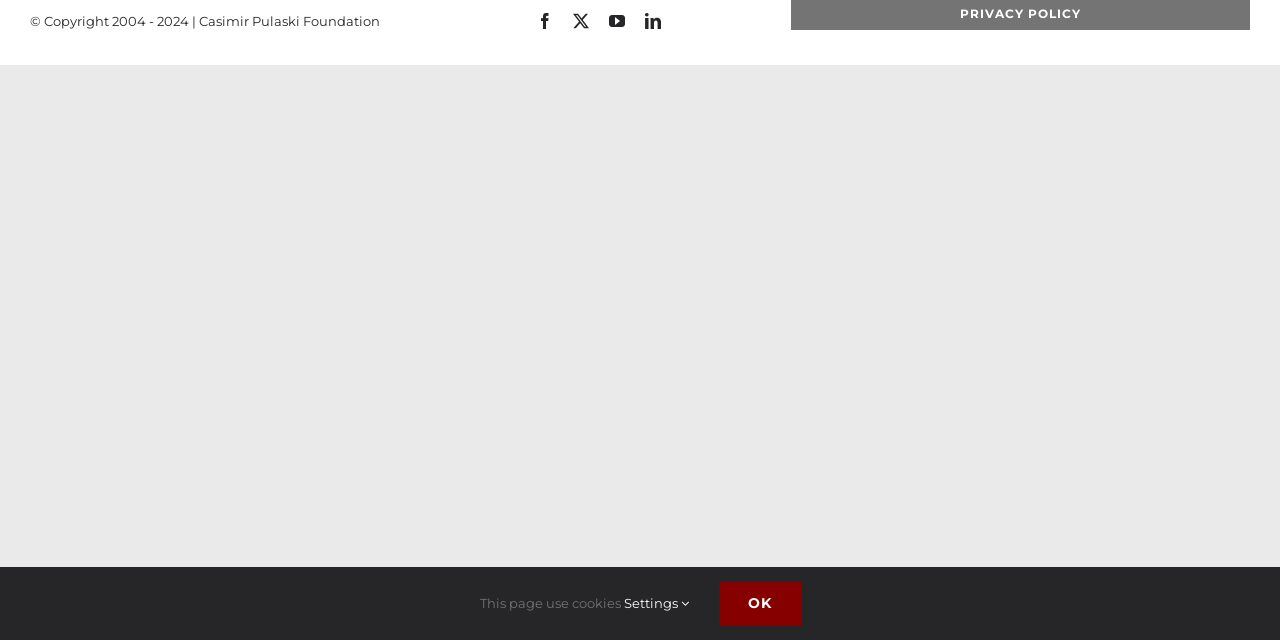Given the element description: "Settings", predict the bounding box coordinates of the UI element it refers to, using four float numbers between 0 and 1, i.e., [left, top, right, bottom].

[0.487, 0.93, 0.538, 0.955]